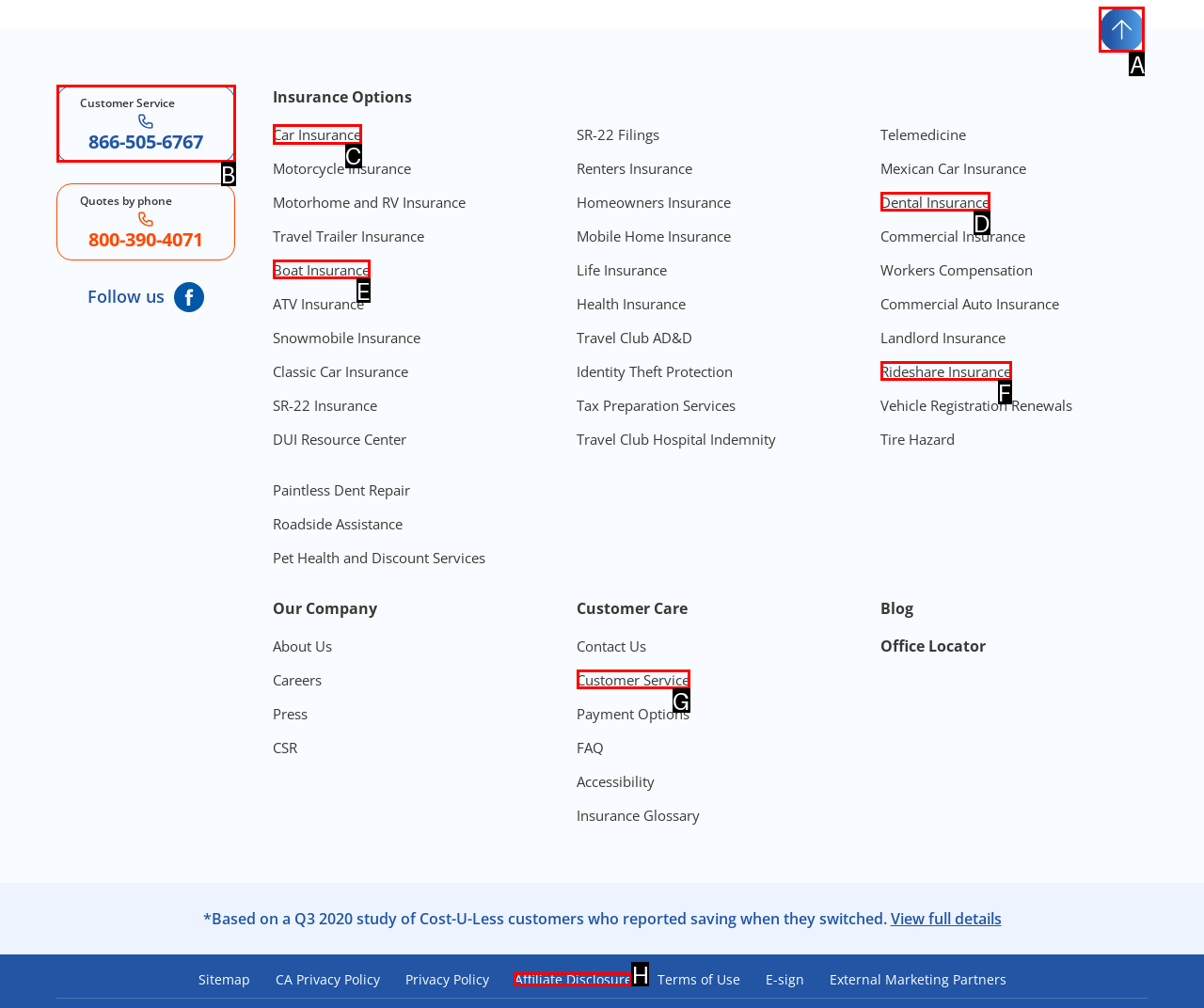Identify the HTML element to select in order to accomplish the following task: Click on 'Car Insurance'
Reply with the letter of the chosen option from the given choices directly.

C